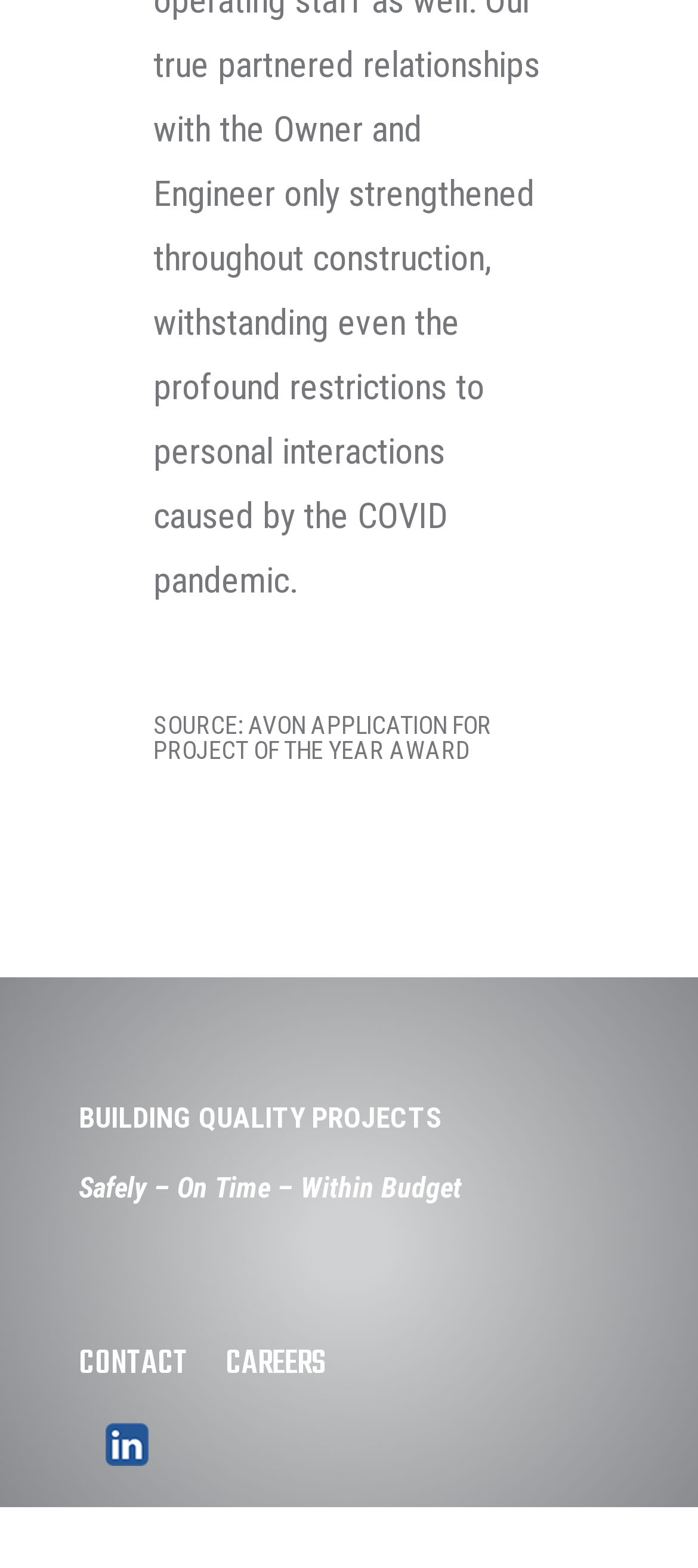Answer the question below in one word or phrase:
What is the award application for?

Project of the Year